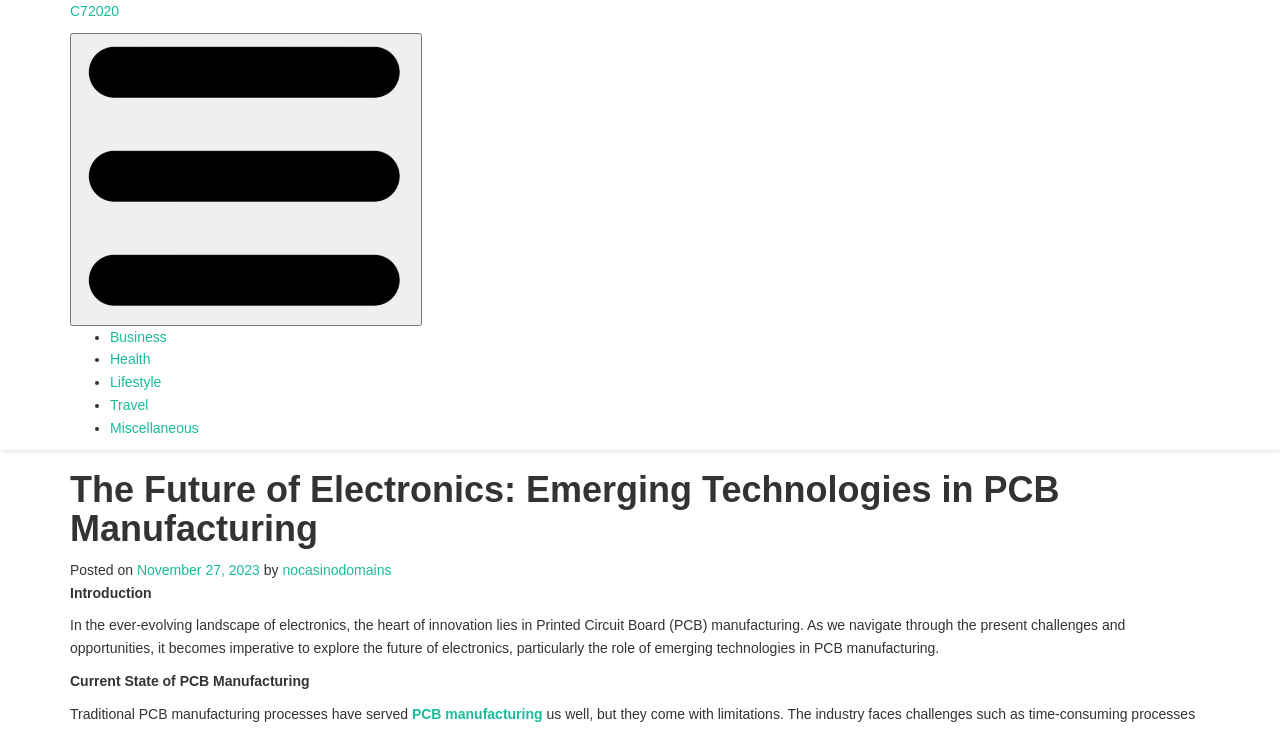Extract the main title from the webpage and generate its text.

The Future of Electronics: Emerging Technologies in PCB Manufacturing